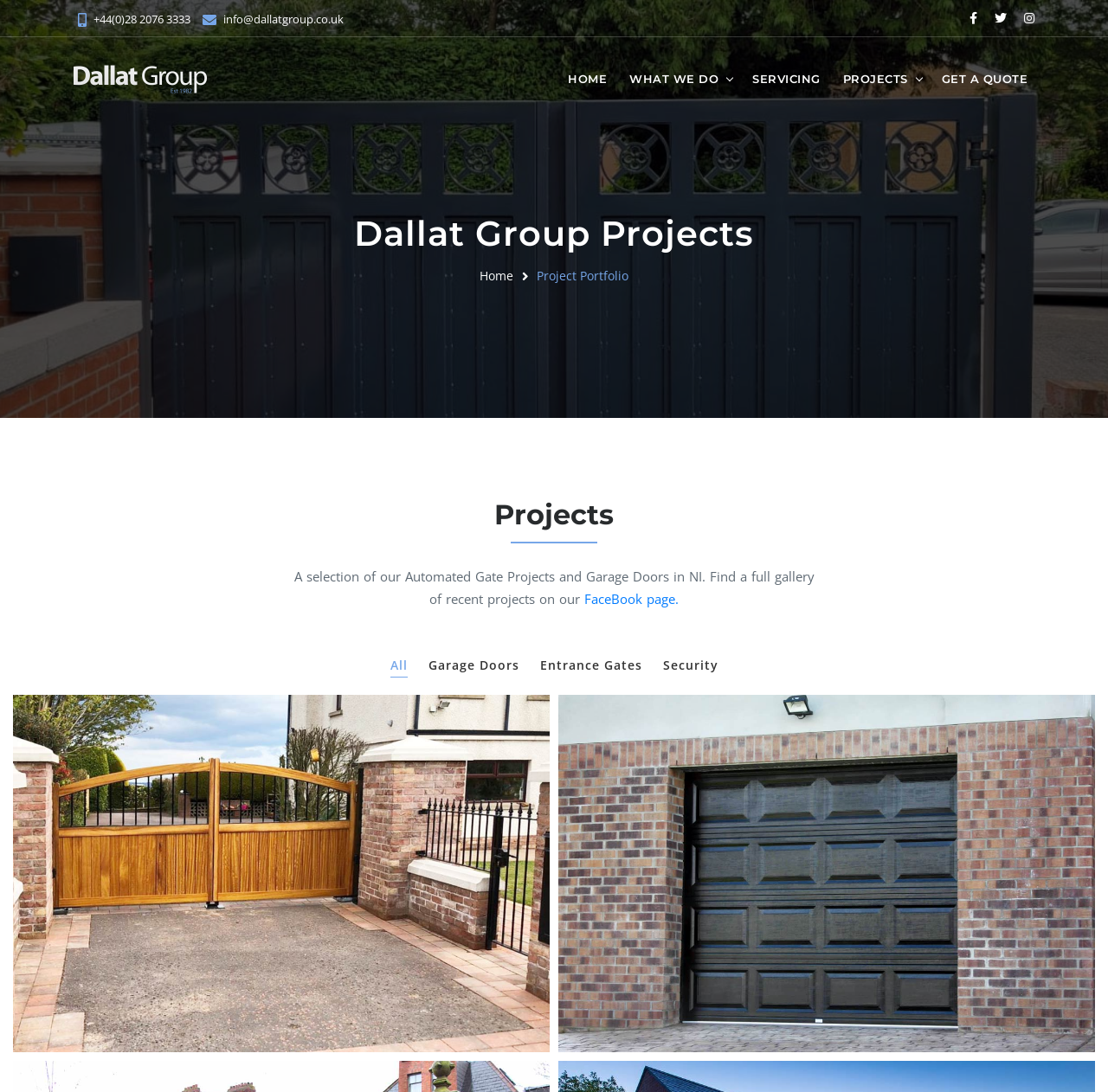Could you locate the bounding box coordinates for the section that should be clicked to accomplish this task: "Call the phone number".

[0.084, 0.011, 0.172, 0.025]